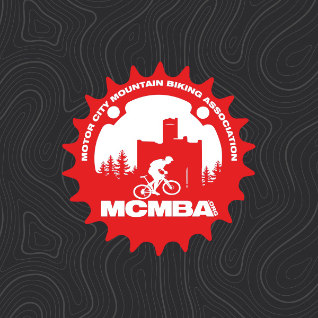Can you look at the image and give a comprehensive answer to the question:
What is written at the bottom of the logo?

According to the caption, the phrase 'MOTOR CITY MOUNTAIN BIKING ASSOCIATION' encircles the central figure, and 'MCMBA' is 'boldly displayed at the bottom' of the logo.